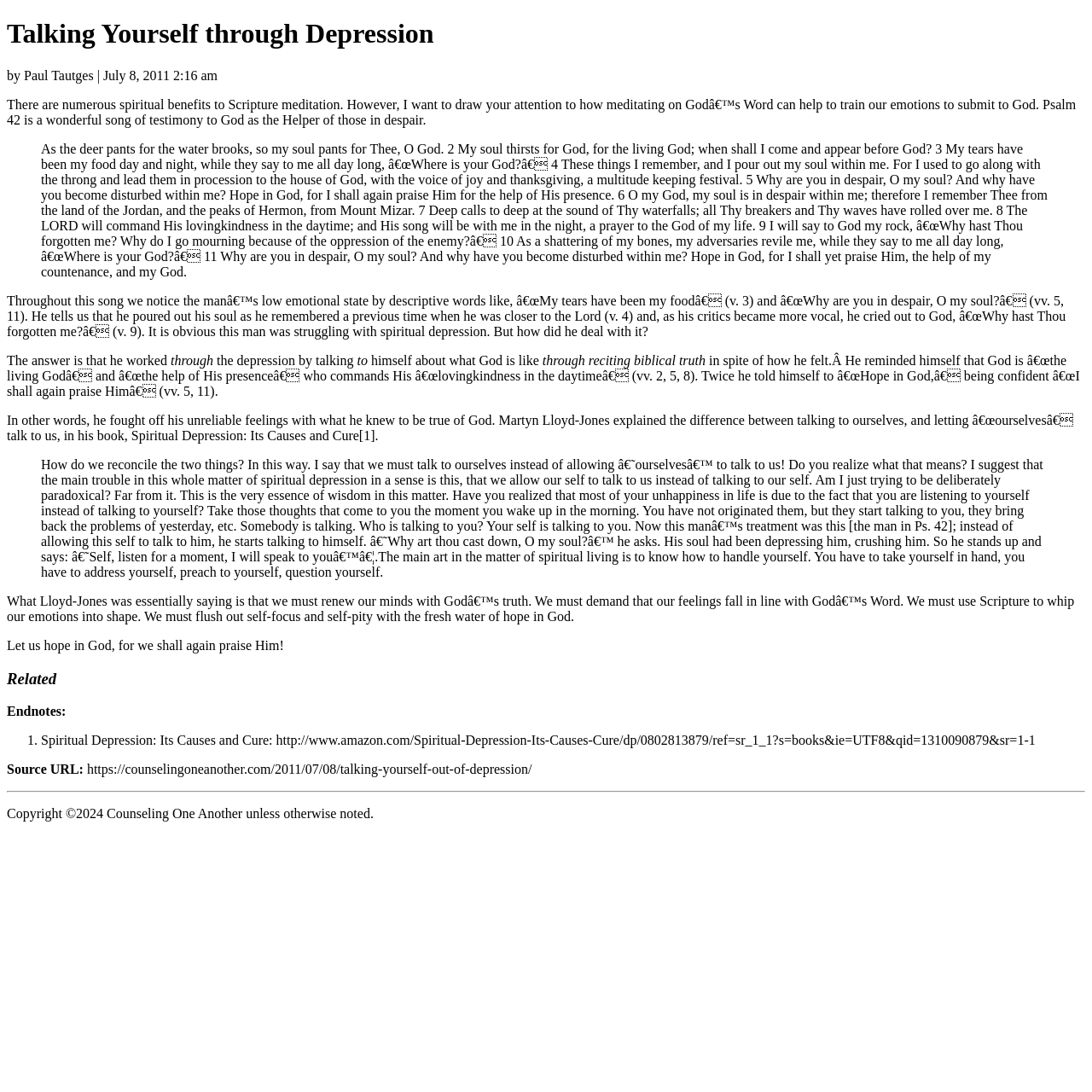Answer in one word or a short phrase: 
What is the main theme of the article?

Depression and God's help